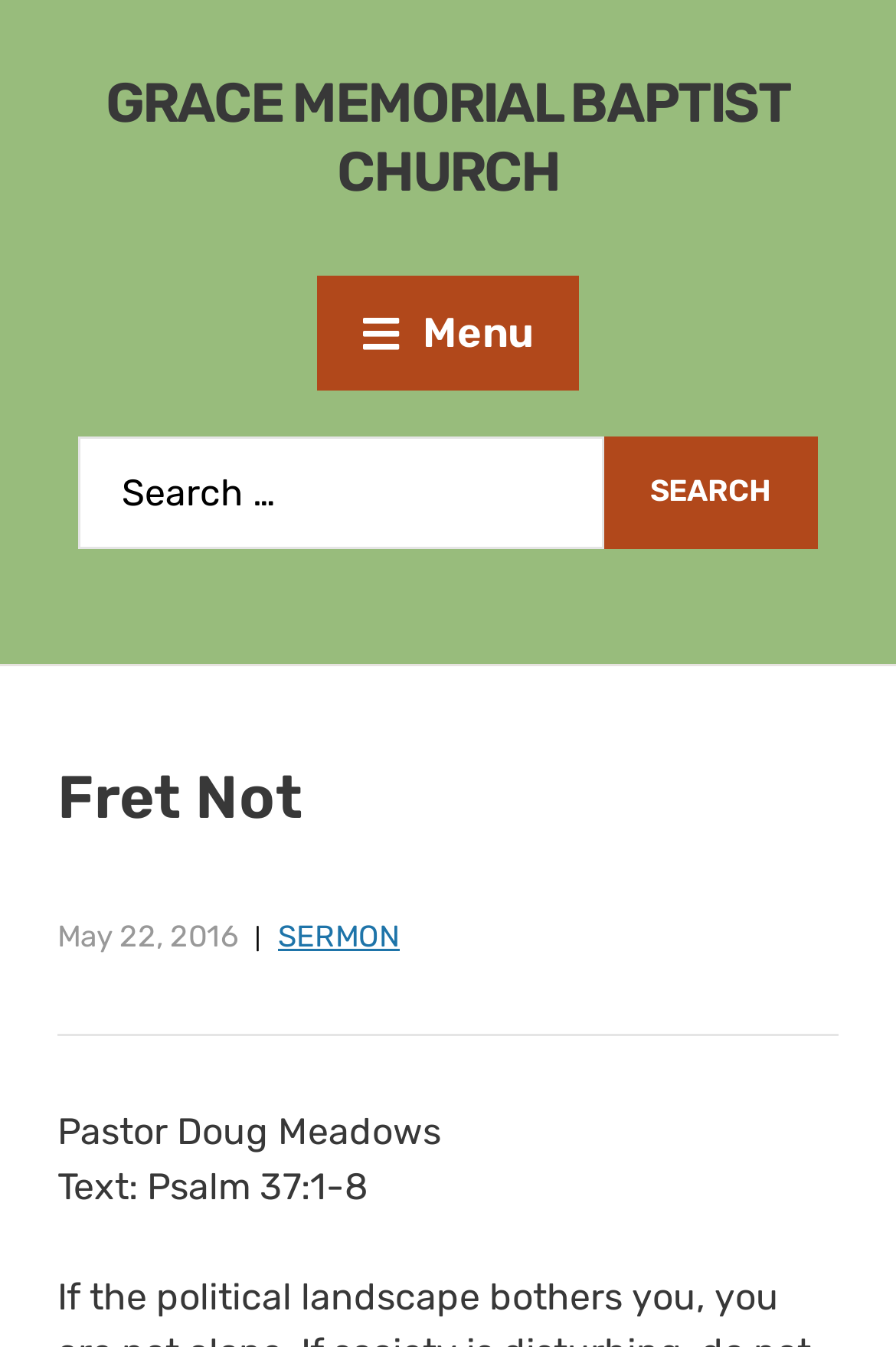Given the webpage screenshot and the description, determine the bounding box coordinates (top-left x, top-left y, bottom-right x, bottom-right y) that define the location of the UI element matching this description: Menu Menu

[0.354, 0.205, 0.646, 0.29]